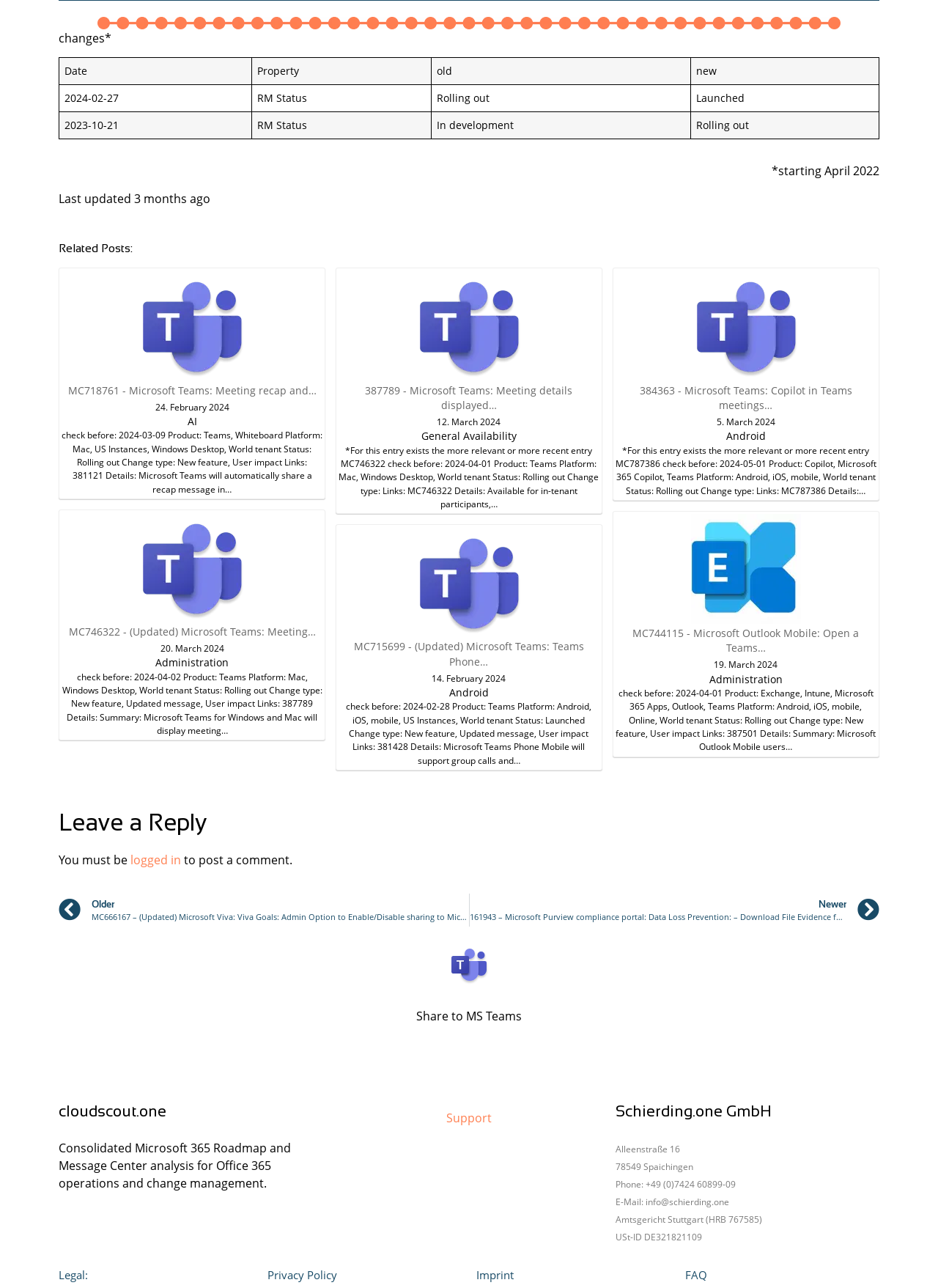Could you specify the bounding box coordinates for the clickable section to complete the following instruction: "Click on 'Leave a Reply'"?

[0.062, 0.63, 0.938, 0.651]